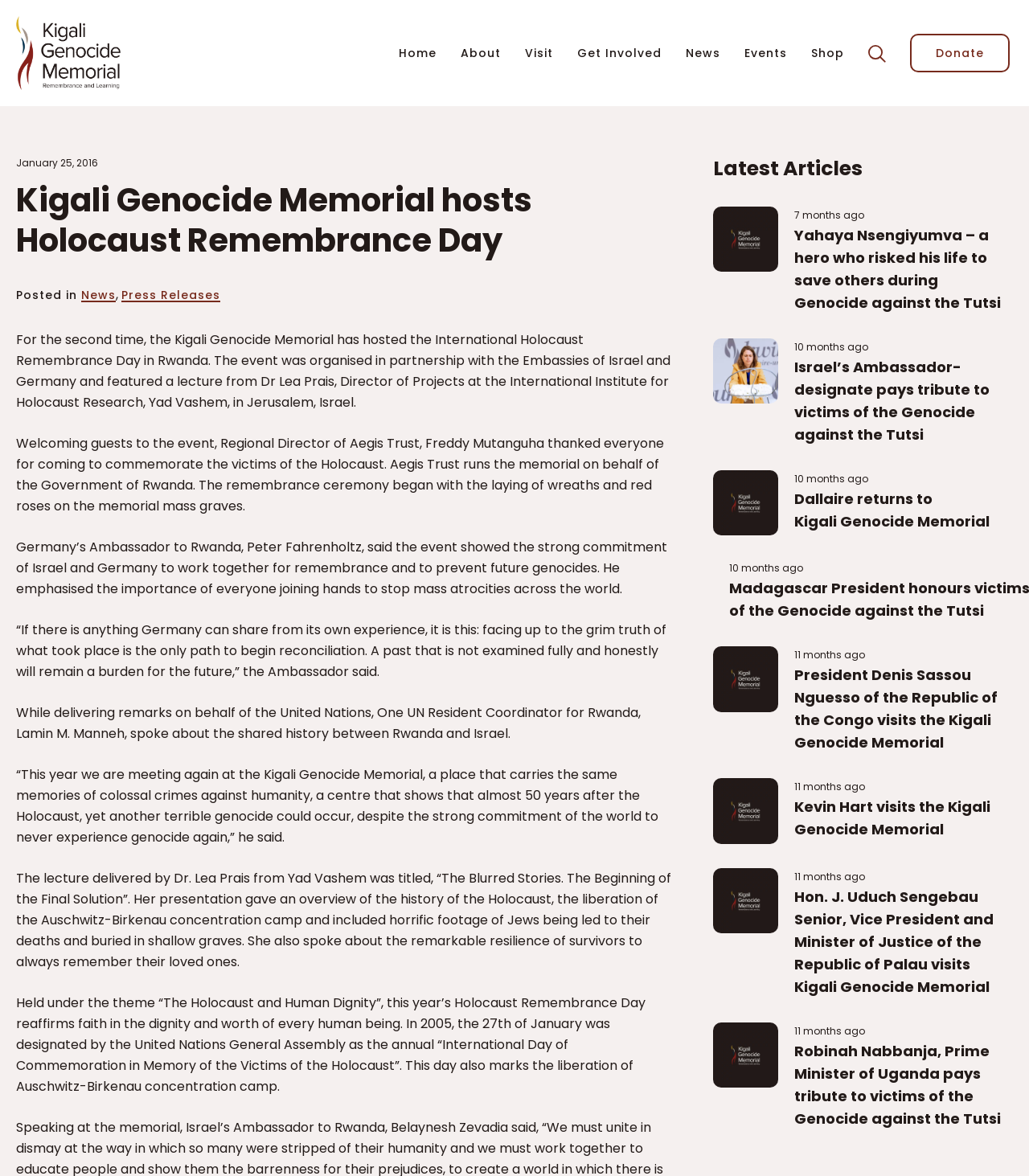Identify the bounding box coordinates of the area that should be clicked in order to complete the given instruction: "Visit the About page". The bounding box coordinates should be four float numbers between 0 and 1, i.e., [left, top, right, bottom].

[0.448, 0.037, 0.487, 0.053]